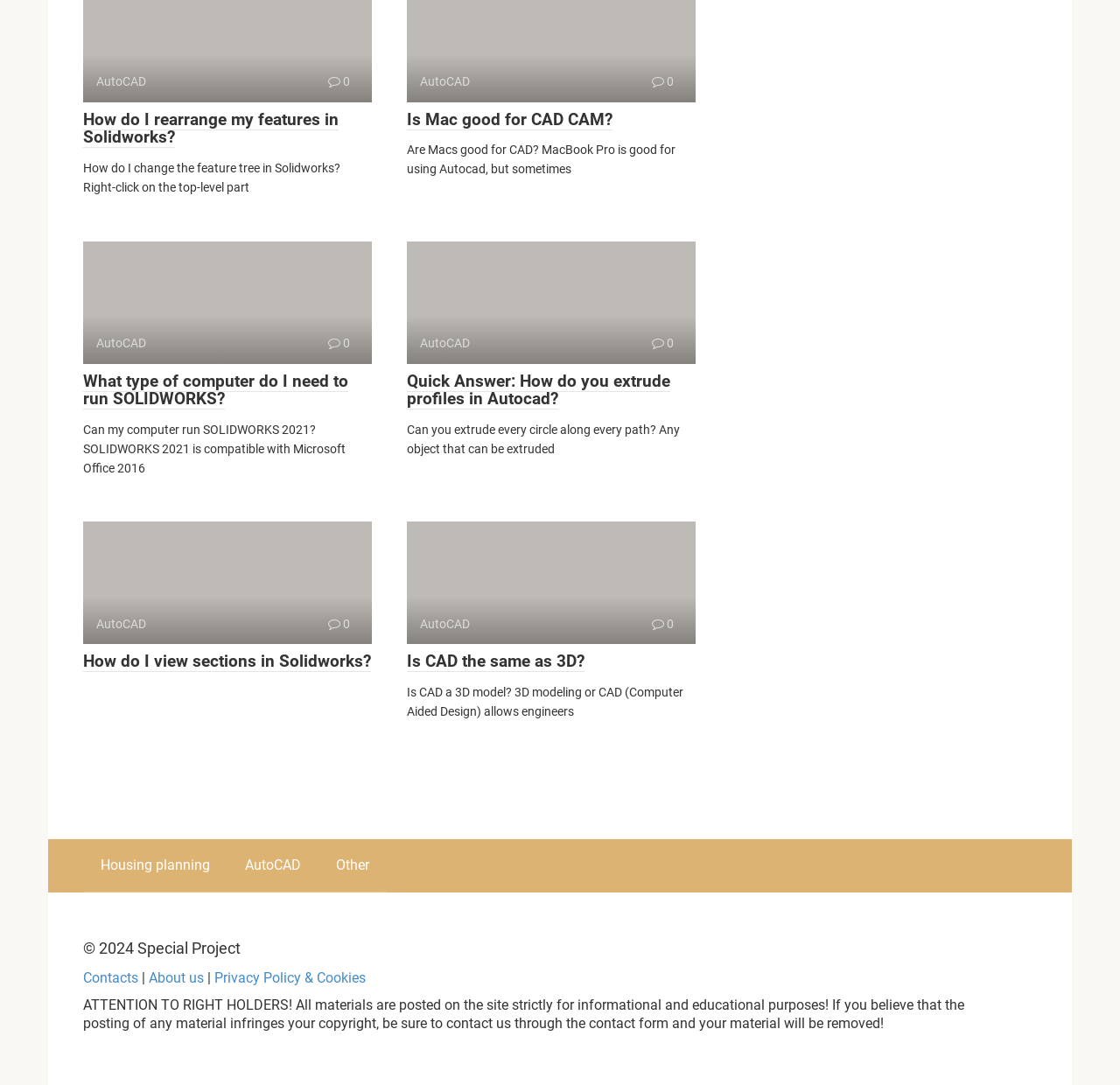Bounding box coordinates must be specified in the format (top-left x, top-left y, bottom-right x, bottom-right y). All values should be floating point numbers between 0 and 1. What are the bounding box coordinates of the UI element described as: AutoCAD 0

[0.363, 0.481, 0.621, 0.594]